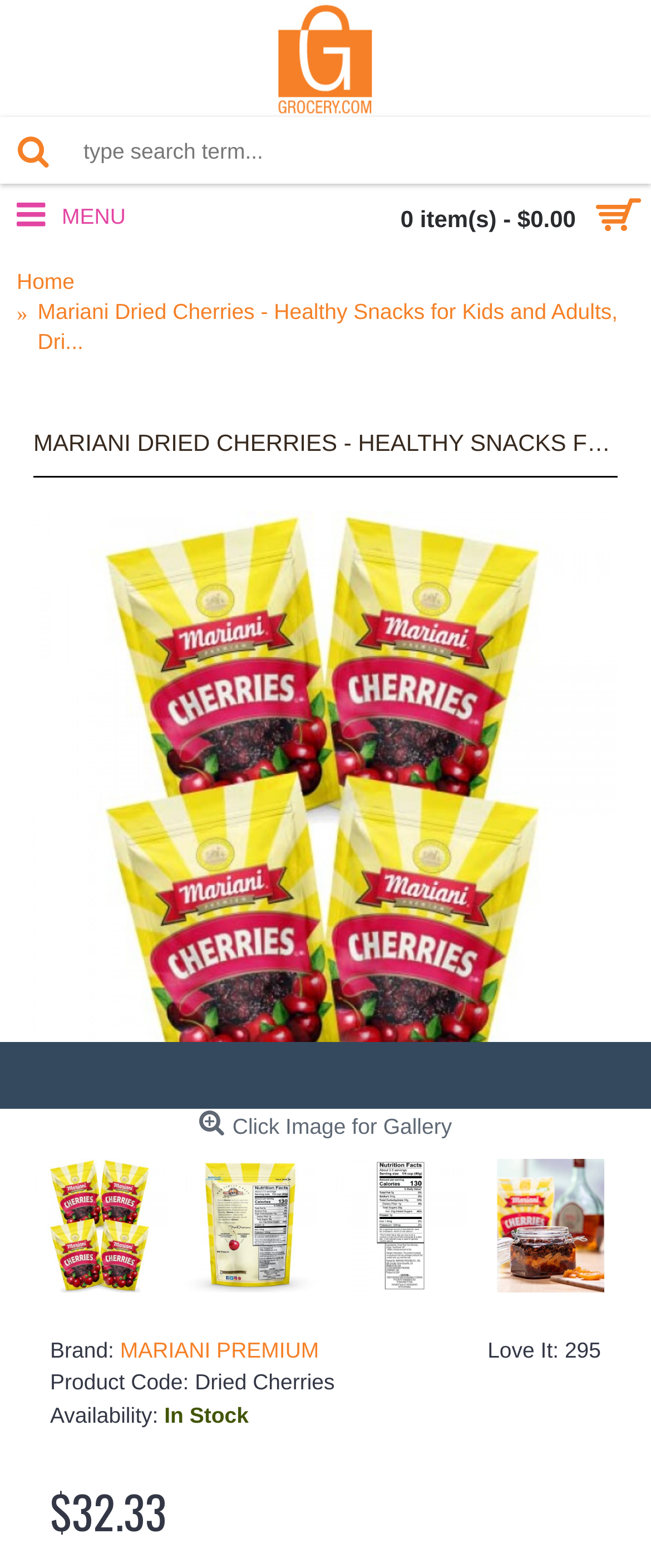Locate the bounding box coordinates of the element's region that should be clicked to carry out the following instruction: "add item to cart". The coordinates need to be four float numbers between 0 and 1, i.e., [left, top, right, bottom].

[0.0, 0.117, 1.0, 0.16]